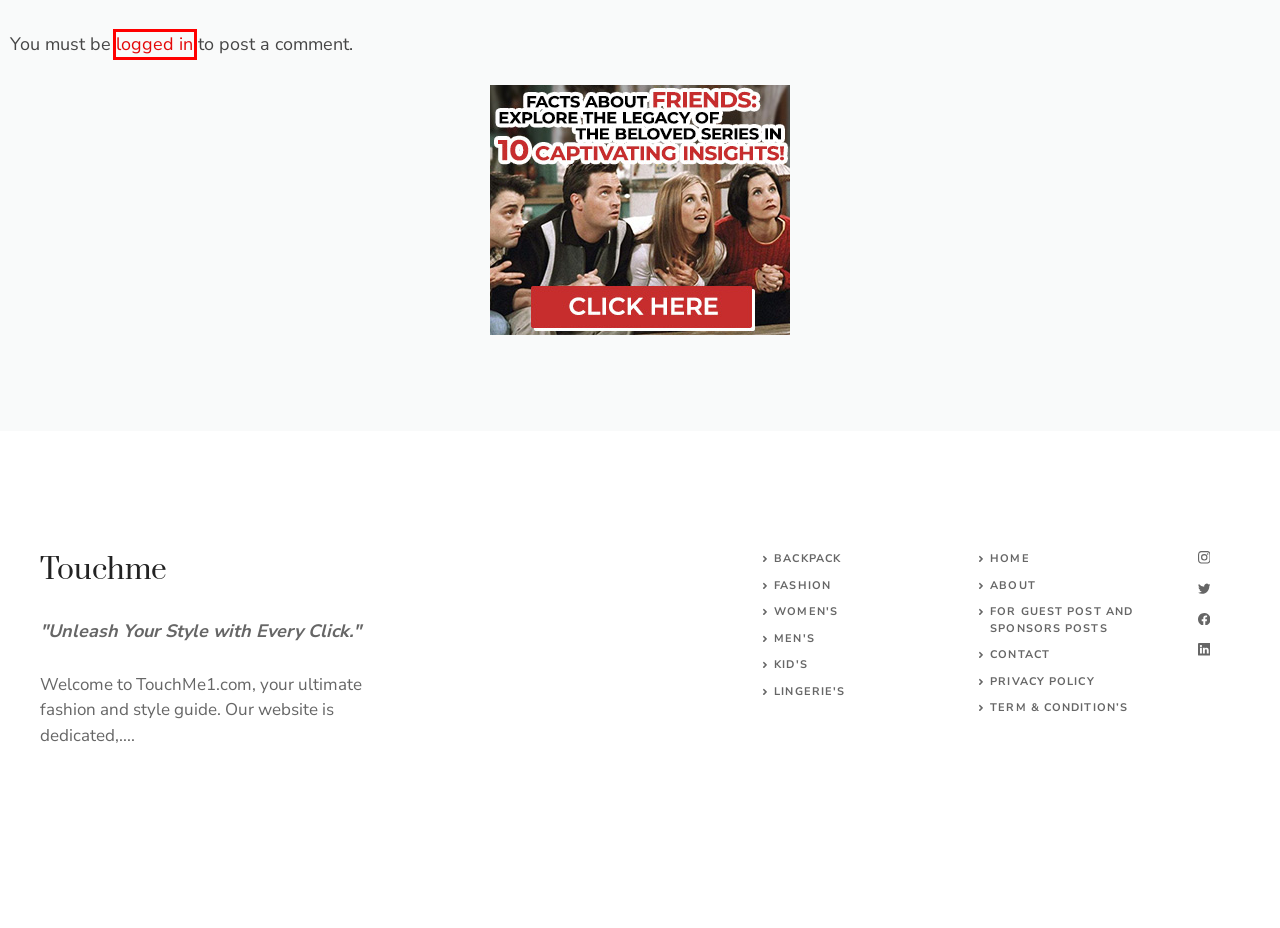You are presented with a screenshot of a webpage containing a red bounding box around an element. Determine which webpage description best describes the new webpage after clicking on the highlighted element. Here are the candidates:
A. About Us - Touchme1
B. What Does Hipster Style Mean? - Touchme1
C. mustfabhuta - Touchme1
D. Log In ‹ Touchme1 — WordPress
E. Backpack - Touchme1
F. Contact Us - Touchme1
G. Fashion - Touchme1
H. Women's - Touchme1

D